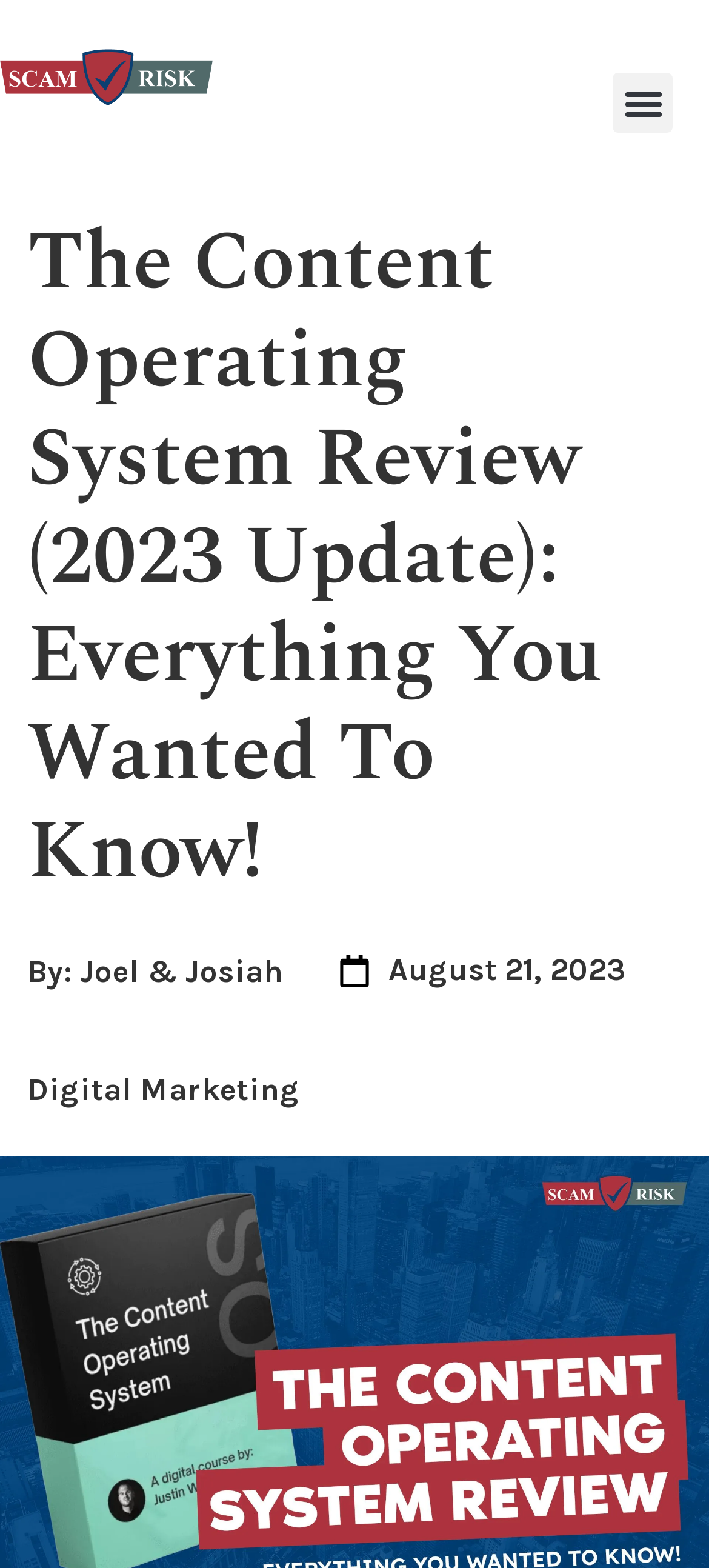Answer the question in one word or a short phrase:
What is the image associated with the 'scamrisk' link?

An image